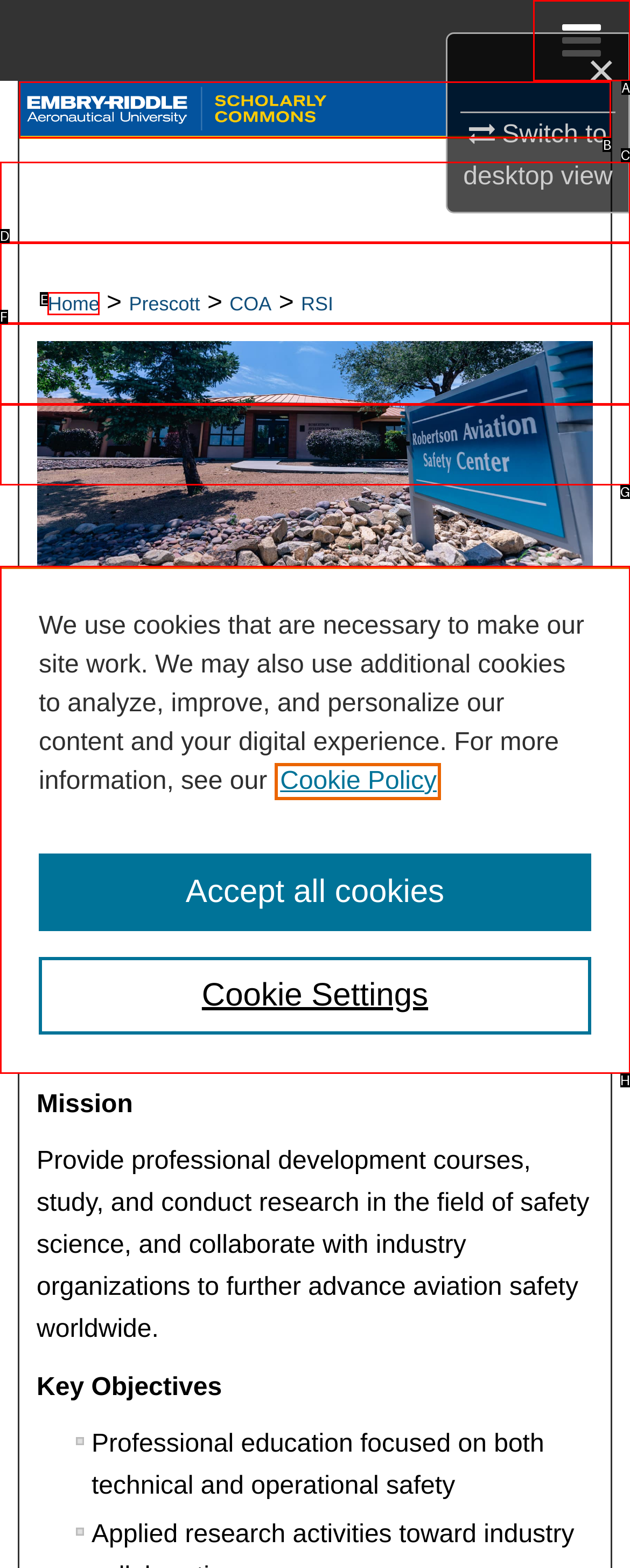Determine the letter of the UI element that you need to click to perform the task: Go to Scholarly Commons.
Provide your answer with the appropriate option's letter.

B